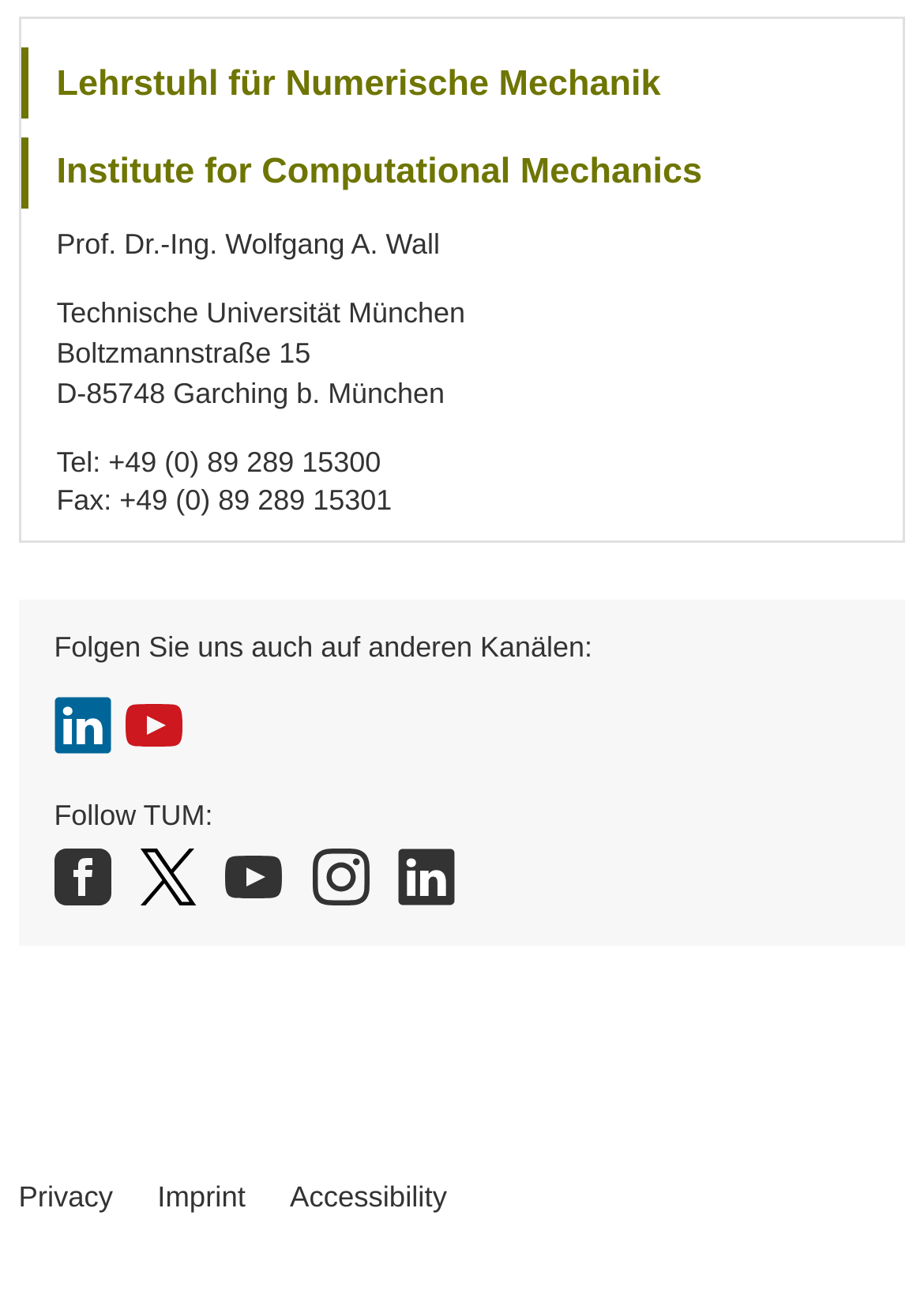What is the address of the institute?
Answer the question with detailed information derived from the image.

The answer can be found in the StaticText elements with the texts 'Boltzmannstraße 15' and 'D-85748 Garching b. München' which are located near the top of the webpage, indicating the address of the institute.